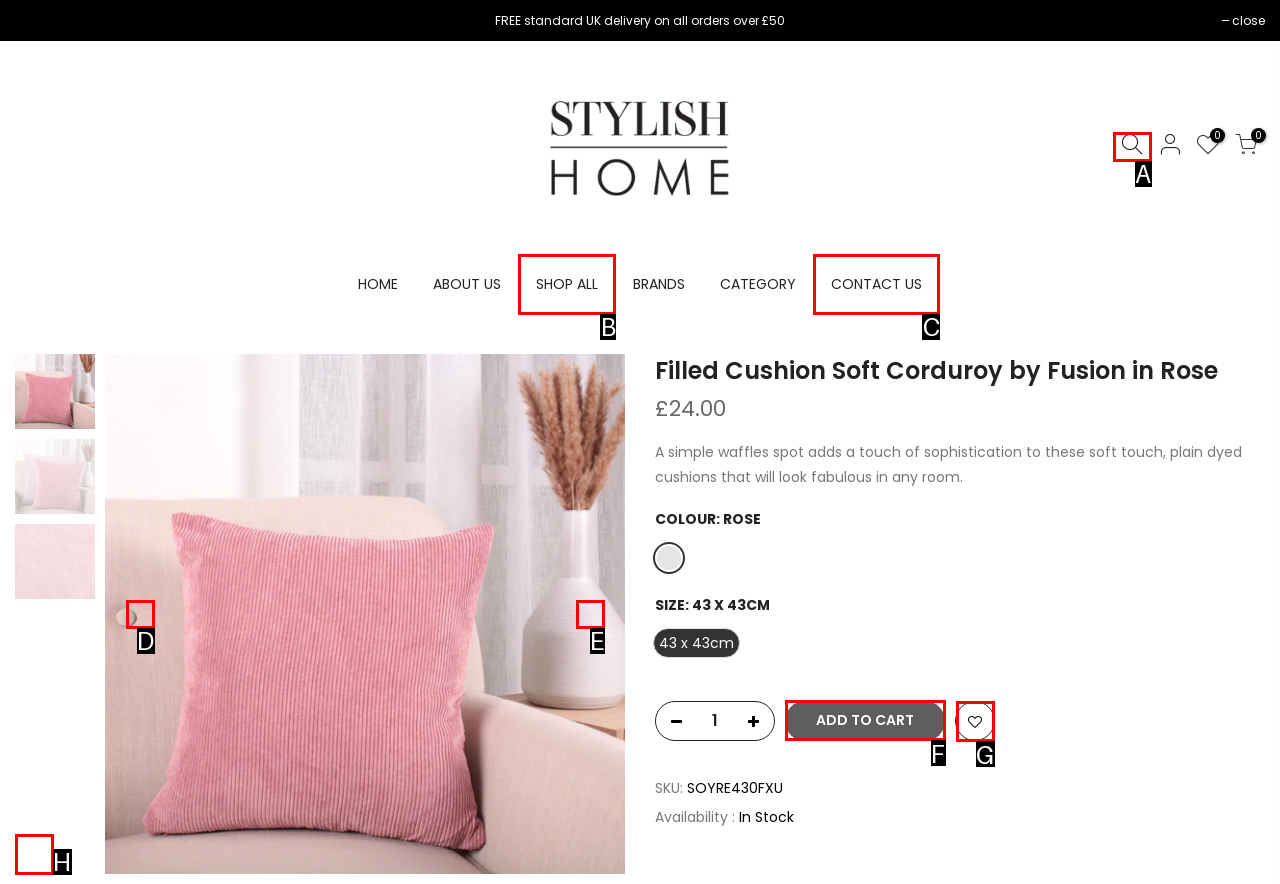Determine which option aligns with the description: Add to Wishlist. Provide the letter of the chosen option directly.

G